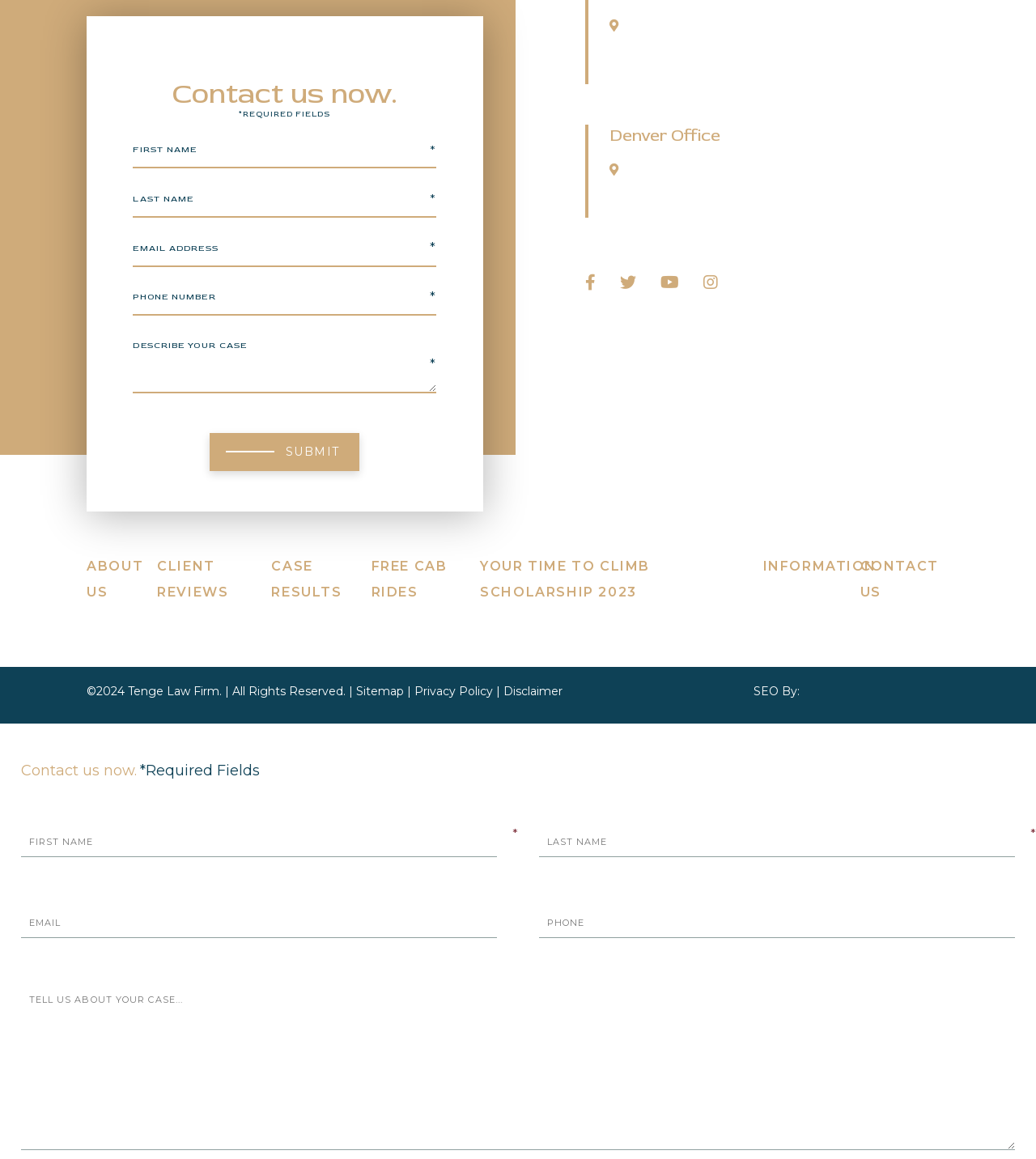What is the purpose of the links at the bottom of the webpage?
Respond with a short answer, either a single word or a phrase, based on the image.

Provide additional information